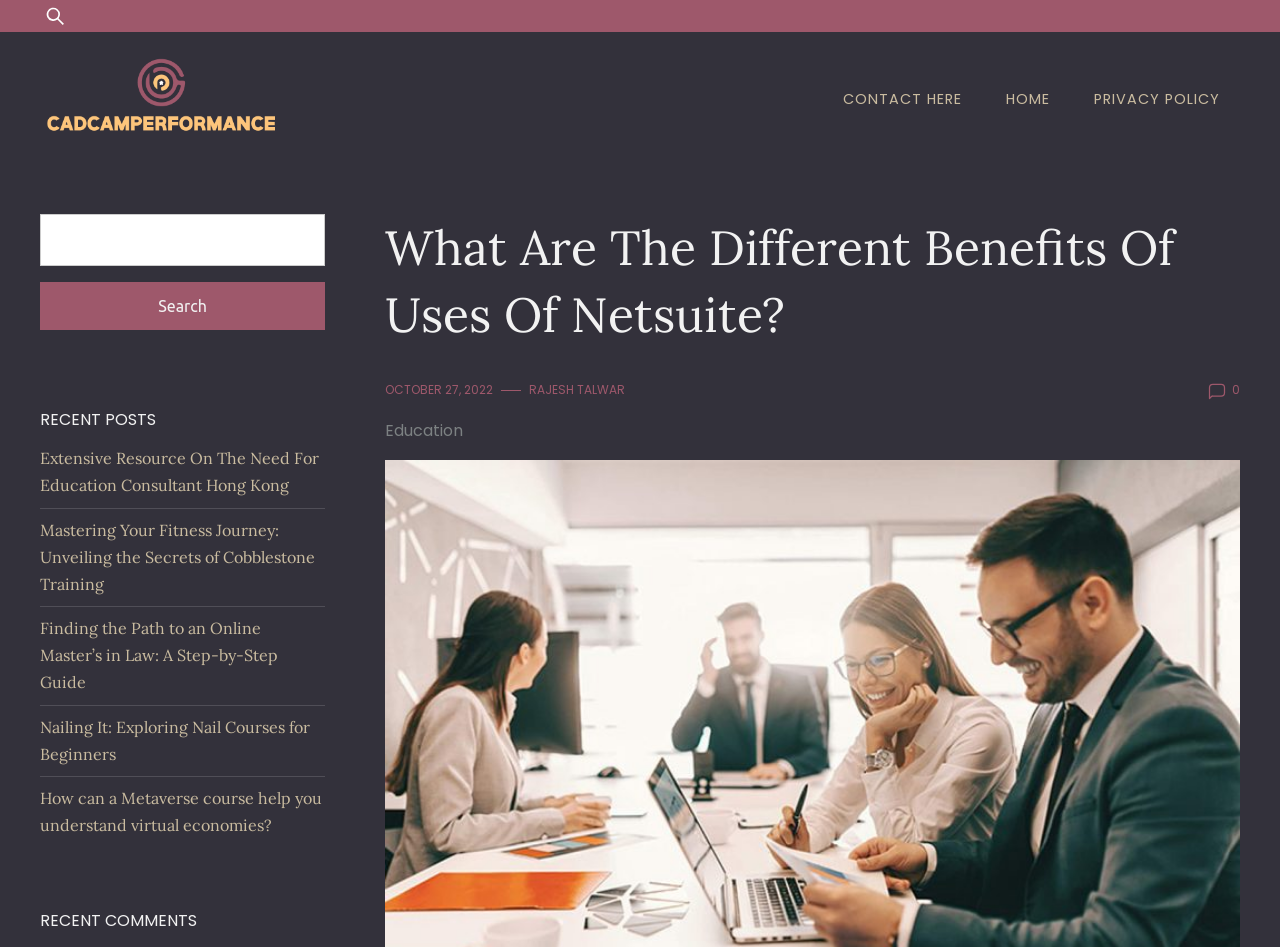Find the bounding box coordinates of the element to click in order to complete the given instruction: "View the article about Extensive Resource On The Need For Education Consultant Hong Kong."

[0.031, 0.473, 0.249, 0.523]